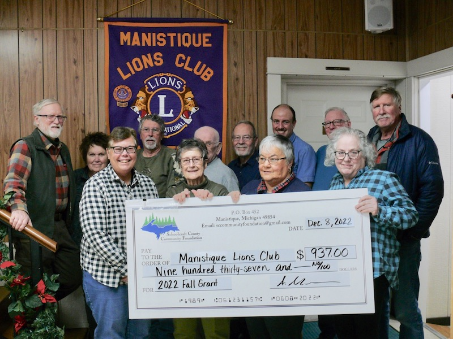What is the purpose of the awarded grant? Analyze the screenshot and reply with just one word or a short phrase.

Sight and Hearing Program